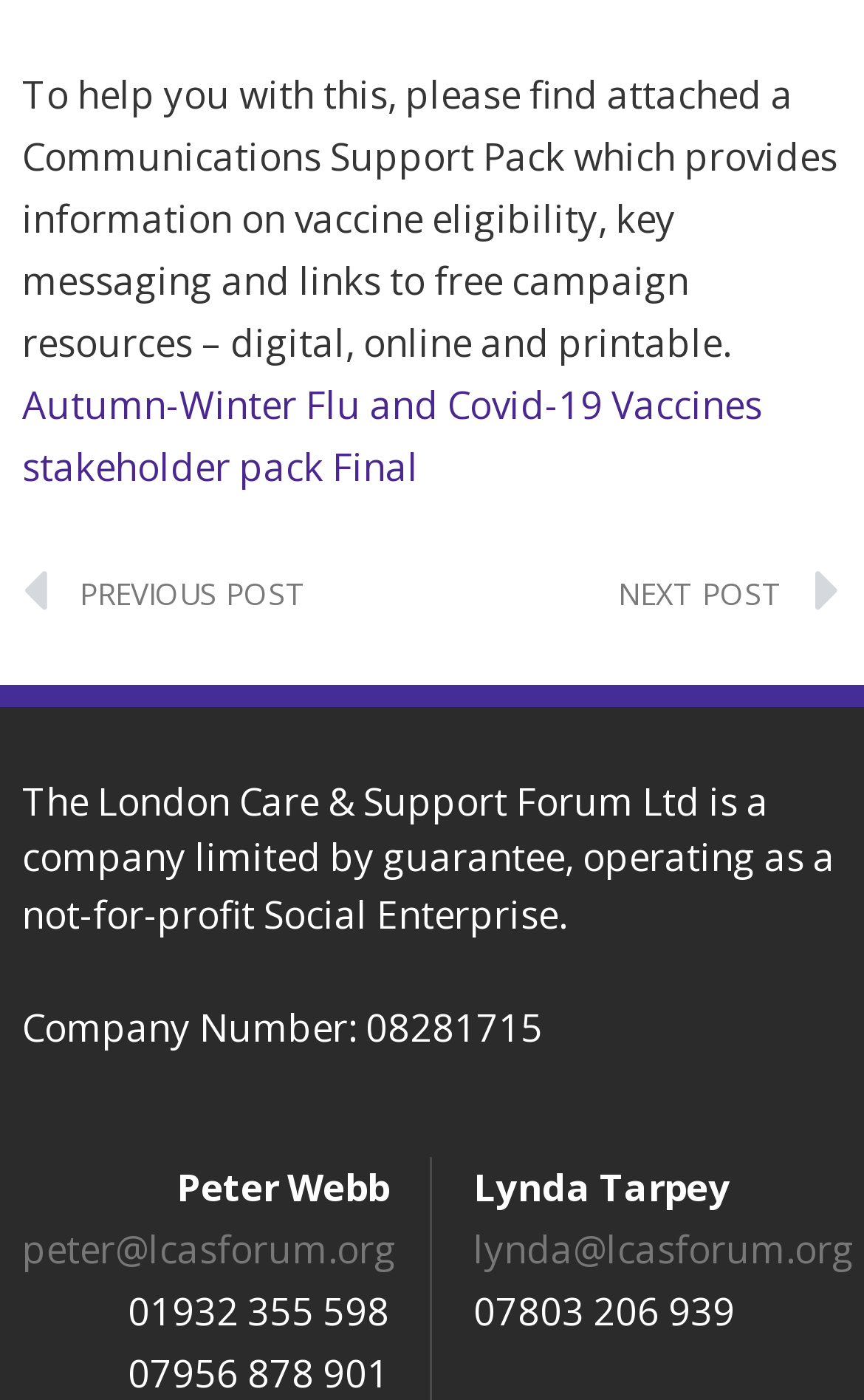From the element description: "PrevPrevious Post", extract the bounding box coordinates of the UI element. The coordinates should be expressed as four float numbers between 0 and 1, in the order [left, top, right, bottom].

[0.026, 0.4, 0.499, 0.448]